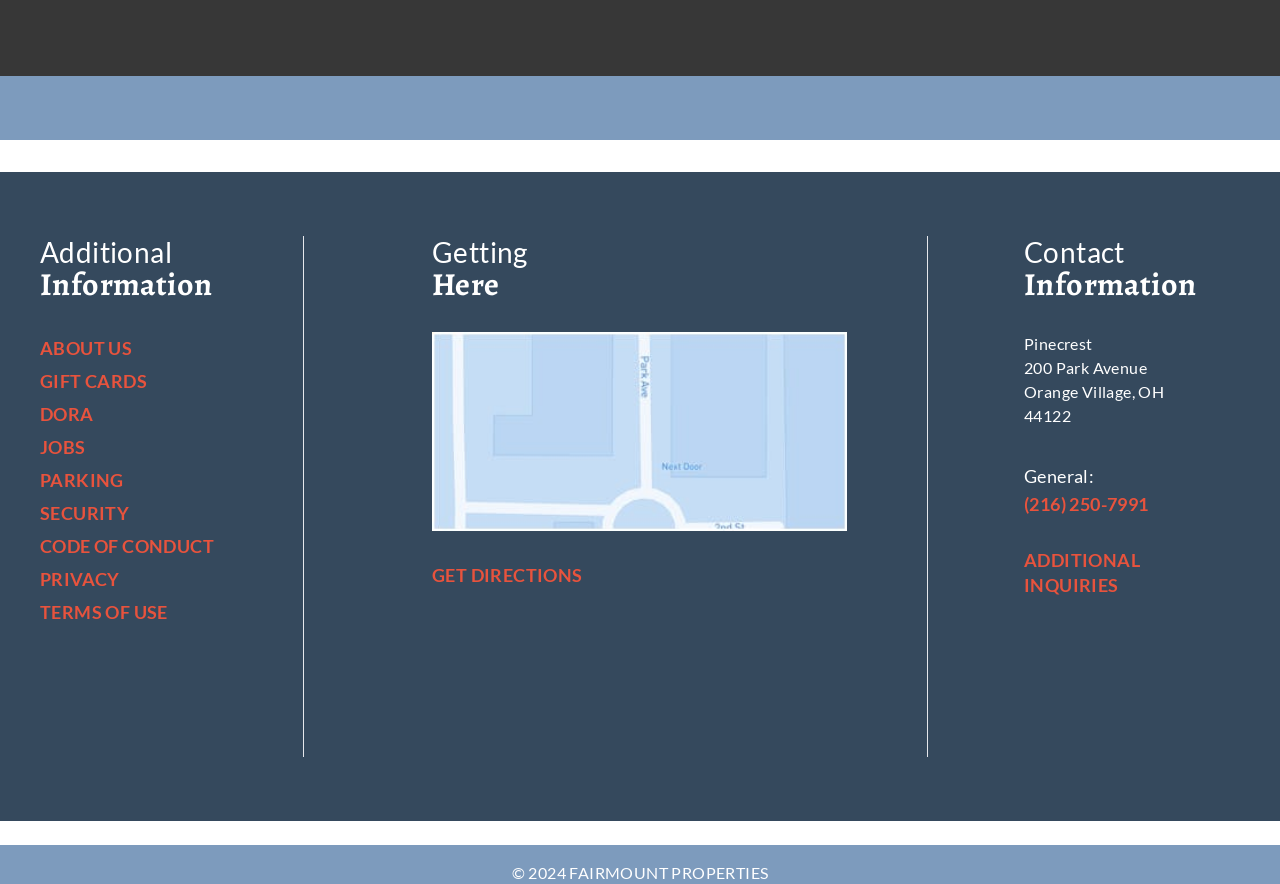Identify the bounding box coordinates of the element that should be clicked to fulfill this task: "Call (216) 250-7991". The coordinates should be provided as four float numbers between 0 and 1, i.e., [left, top, right, bottom].

[0.8, 0.557, 0.897, 0.584]